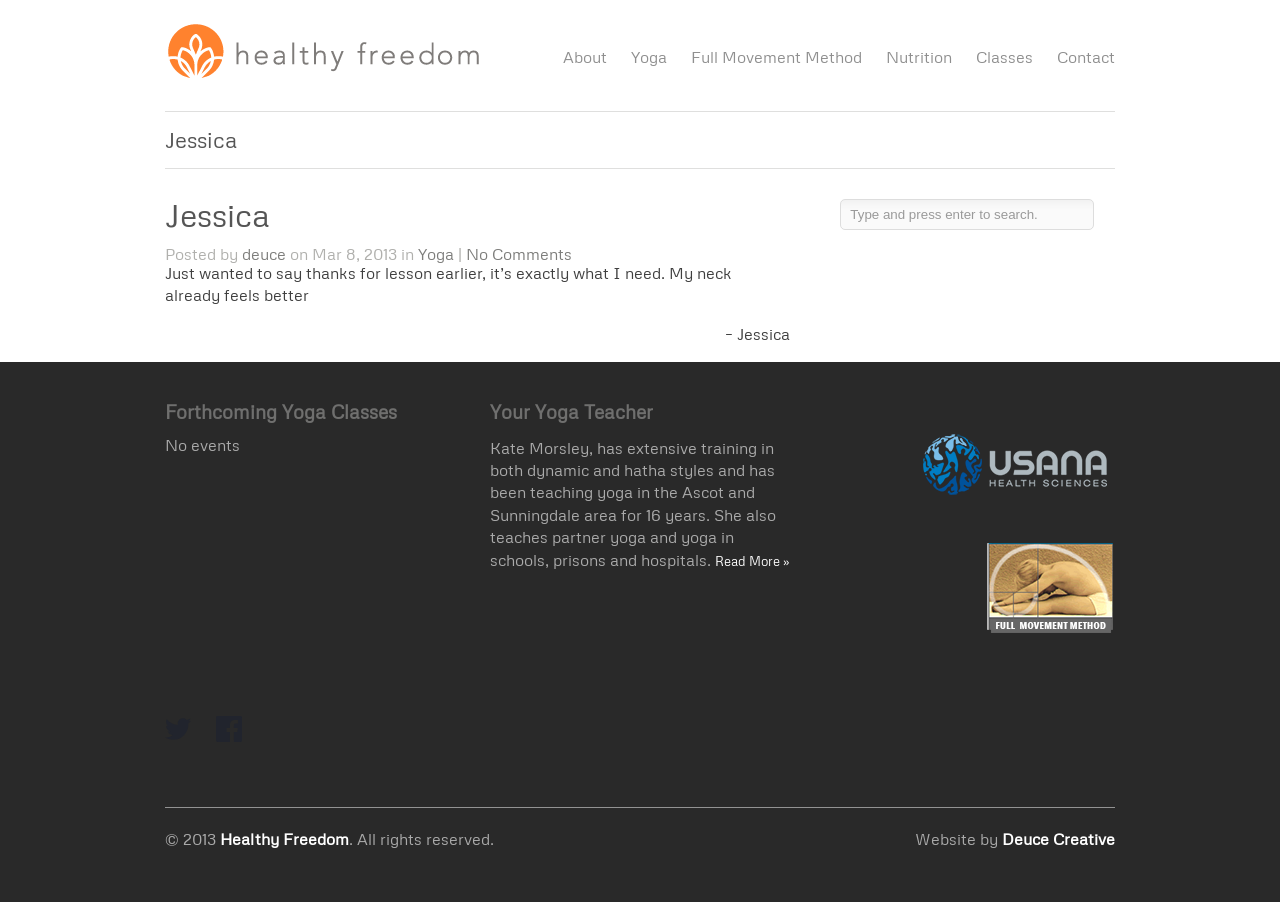What is the name of the yoga teacher?
From the screenshot, provide a brief answer in one word or phrase.

Kate Morsley